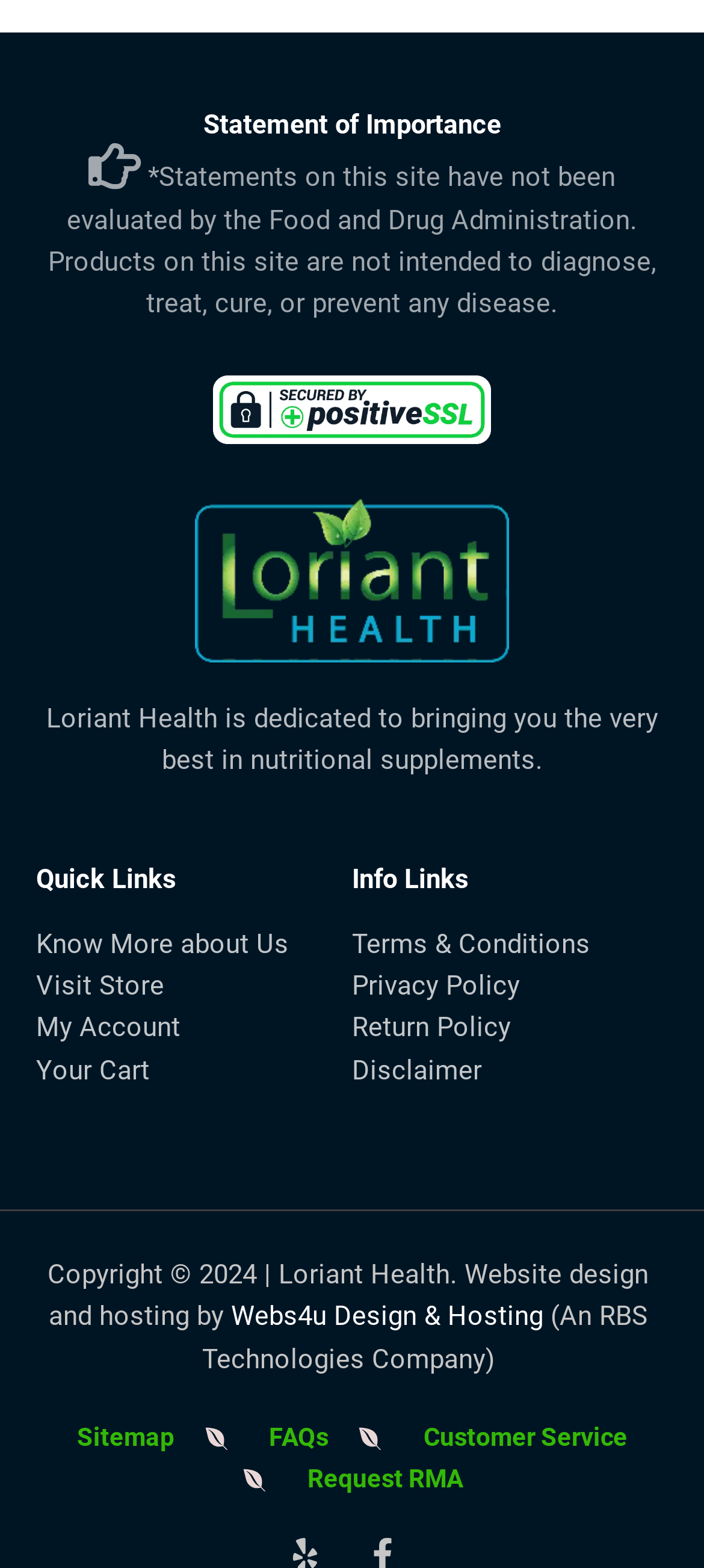How many links are there under 'Quick Links'?
Using the visual information, answer the question in a single word or phrase.

4